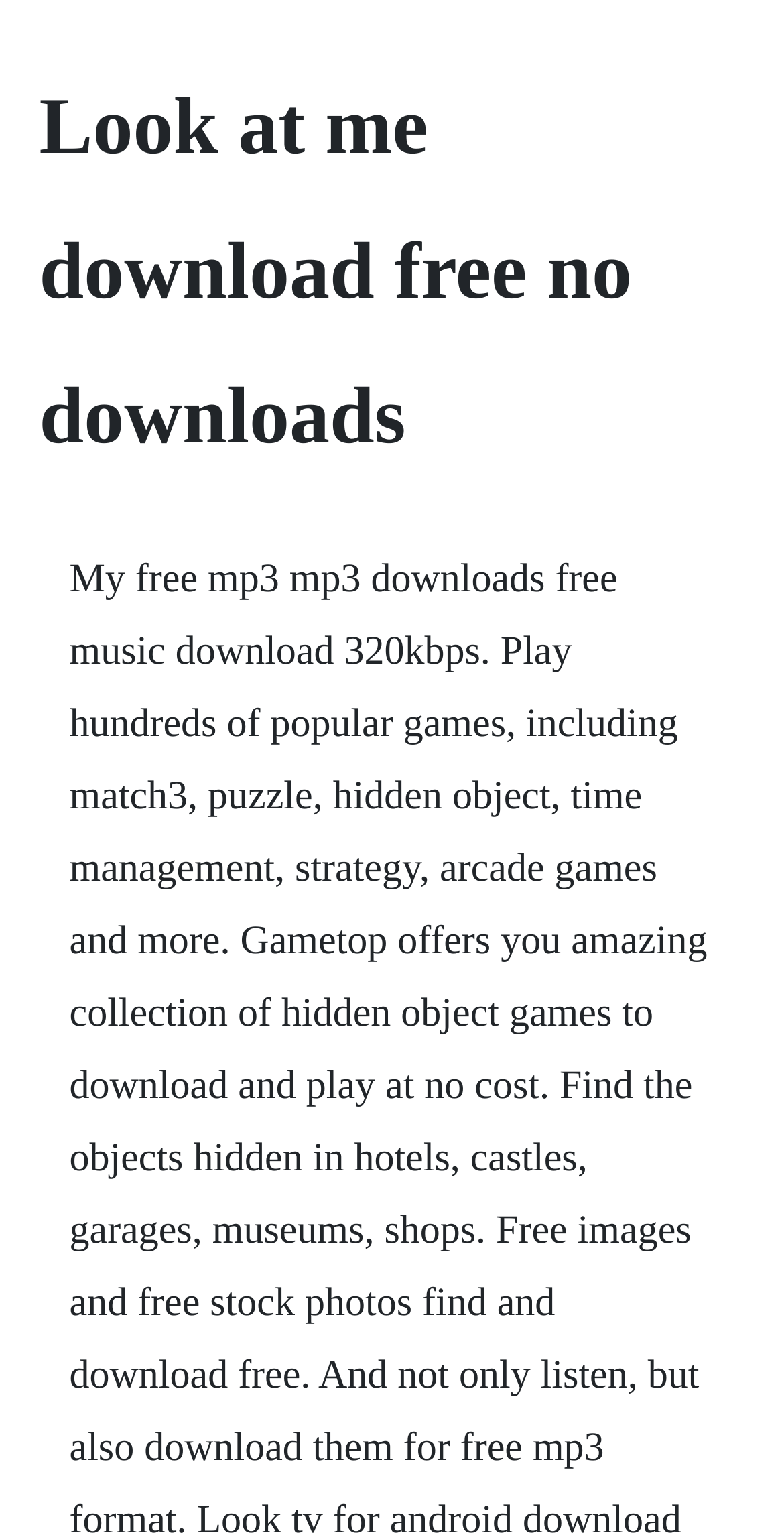Identify the headline of the webpage and generate its text content.

Look at me download free no downloads